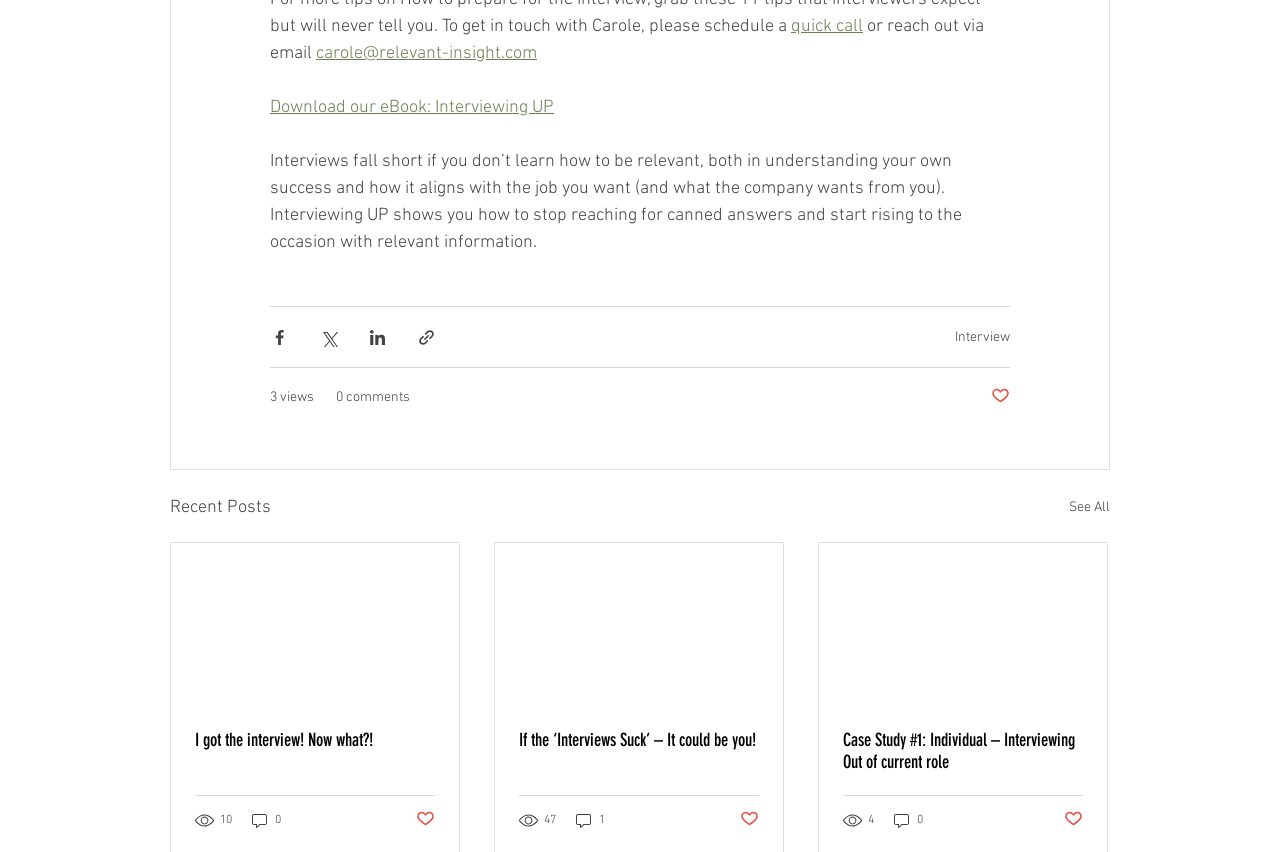What is the topic of the recent post 'If the ‘Interviews Suck’ – It could be you!'?
Using the image as a reference, answer the question with a short word or phrase.

Interviews